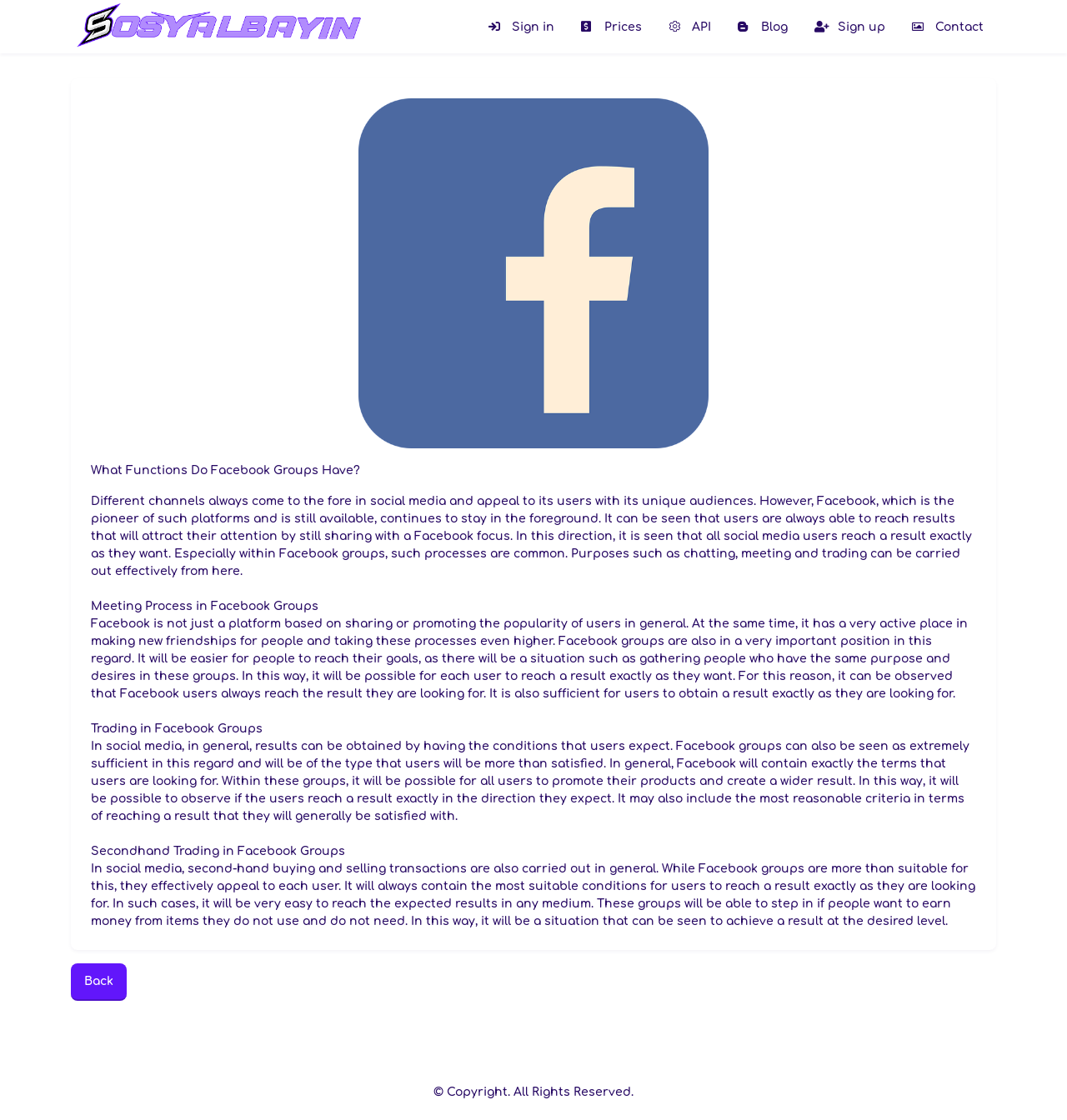Please reply to the following question with a single word or a short phrase:
What is the tone of the webpage?

Informative